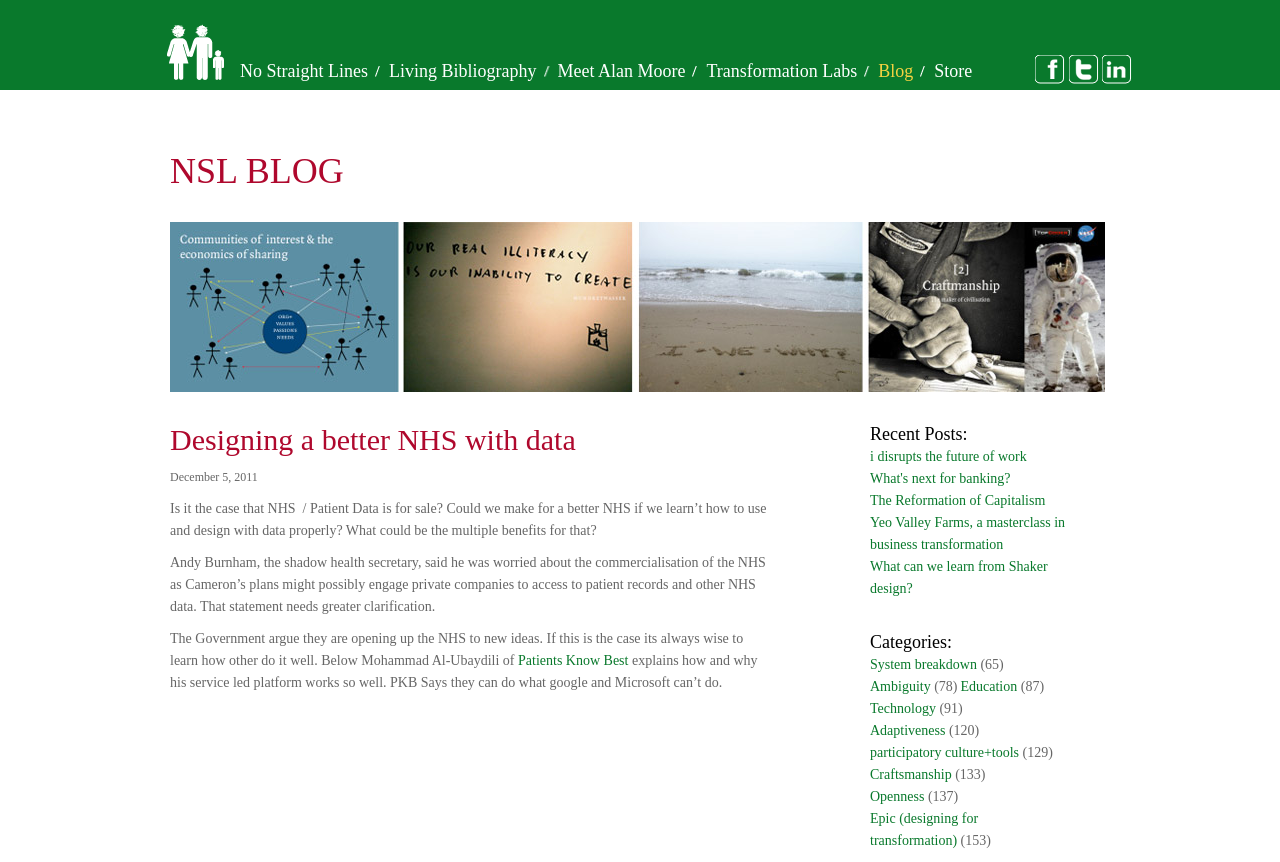Please locate the bounding box coordinates of the element that needs to be clicked to achieve the following instruction: "Click on the 'No Straight Lines' link". The coordinates should be four float numbers between 0 and 1, i.e., [left, top, right, bottom].

[0.129, 0.079, 0.176, 0.096]